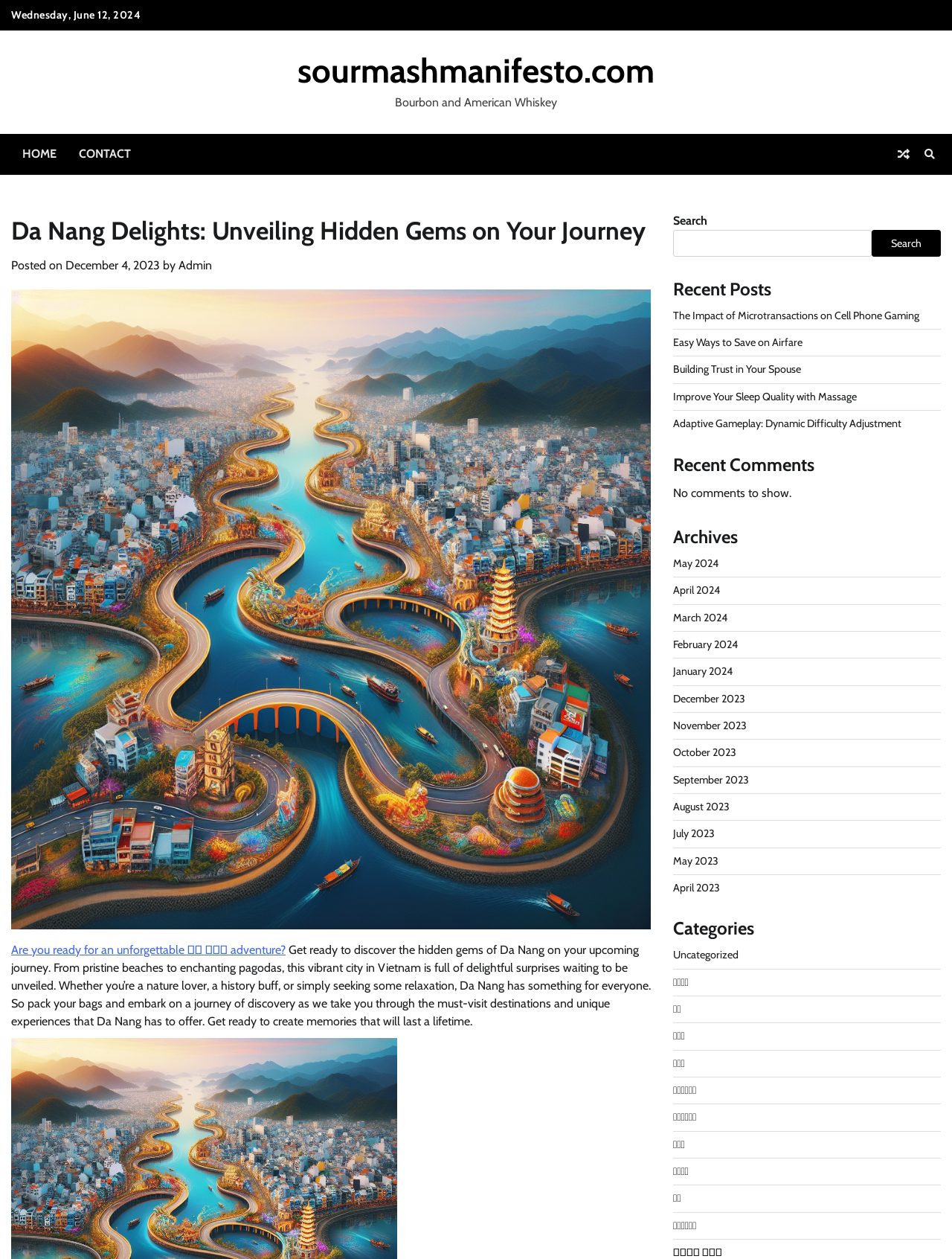Answer the question briefly using a single word or phrase: 
What is the city being described in the post?

Da Nang